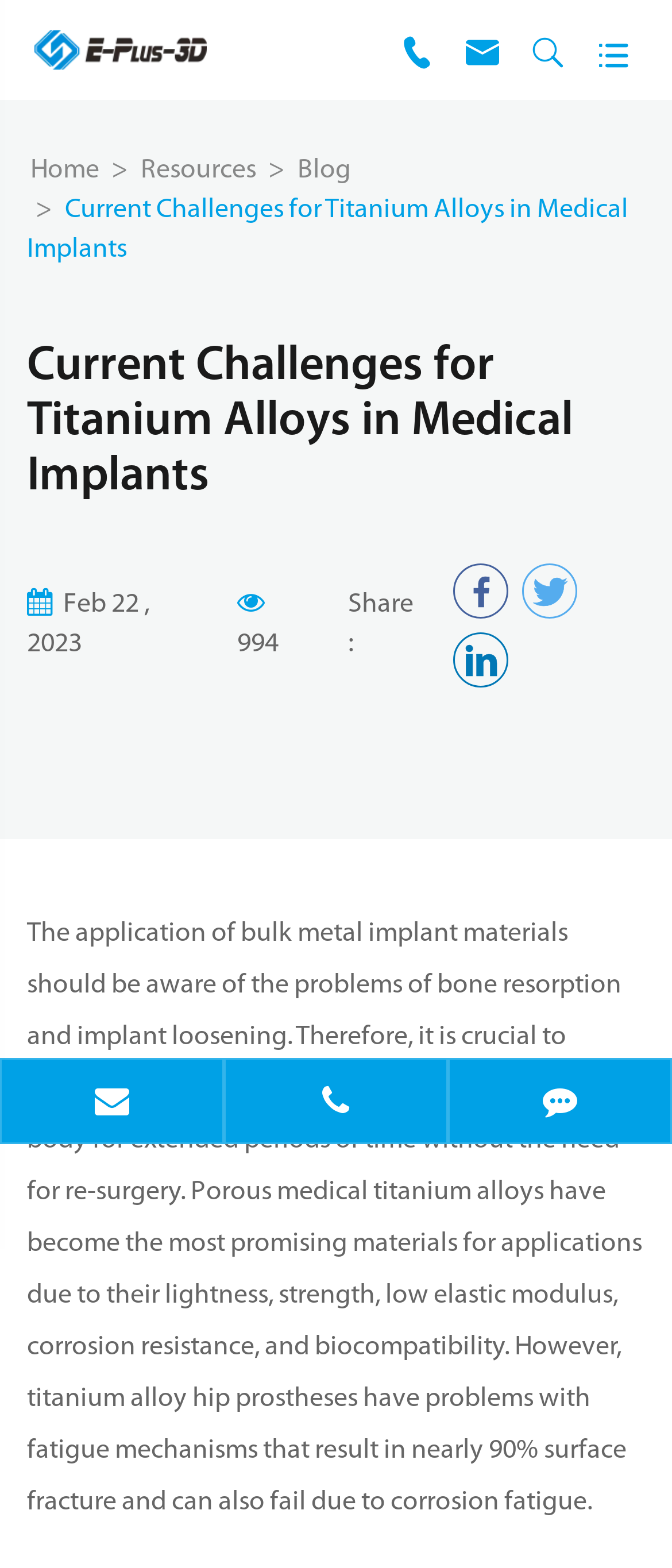What is the main challenge of using bulk metal implant materials?
Answer the question using a single word or phrase, according to the image.

Bone resorption and implant loosening